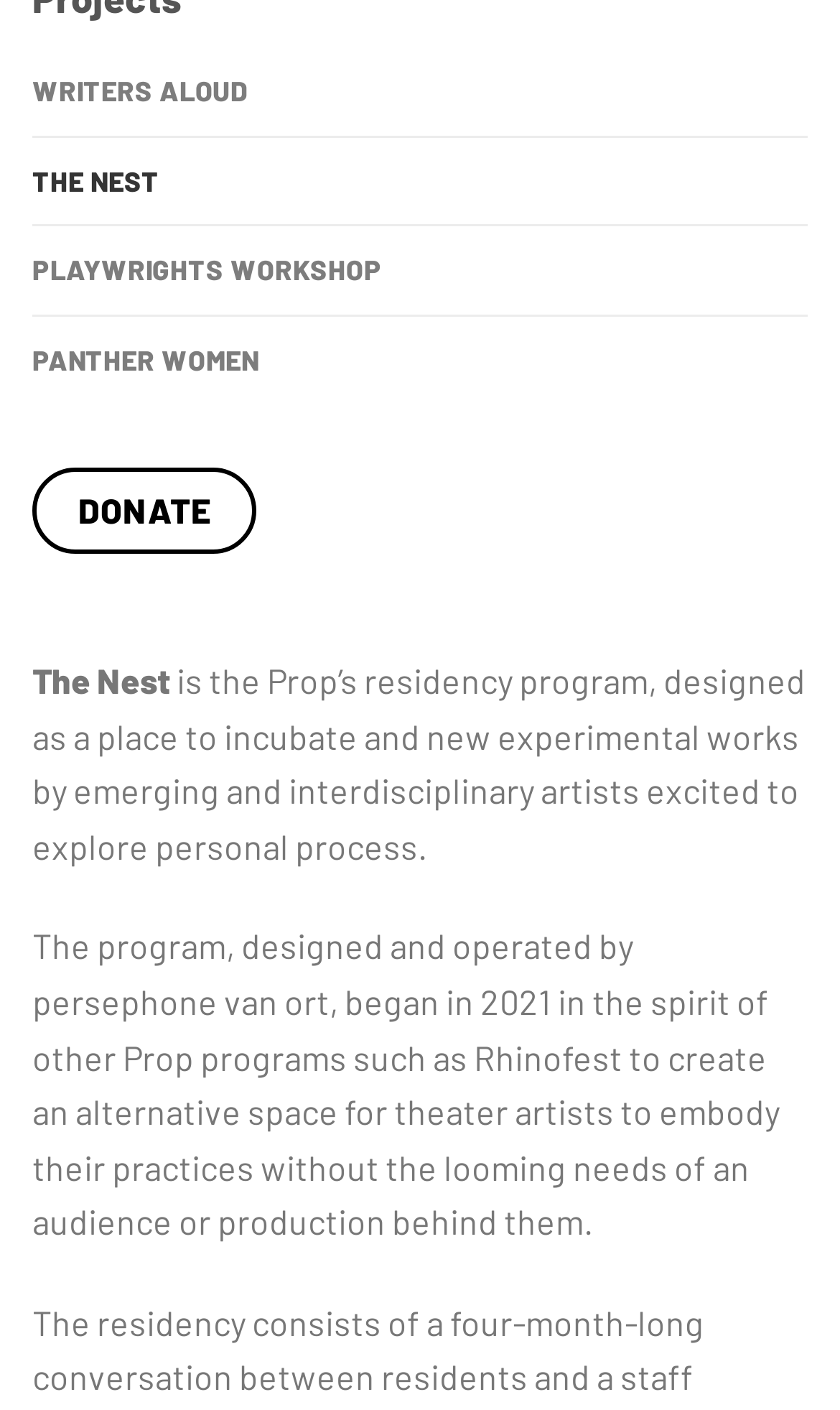Extract the bounding box coordinates of the UI element described by: "Panther Women". The coordinates should include four float numbers ranging from 0 to 1, e.g., [left, top, right, bottom].

[0.038, 0.224, 0.962, 0.286]